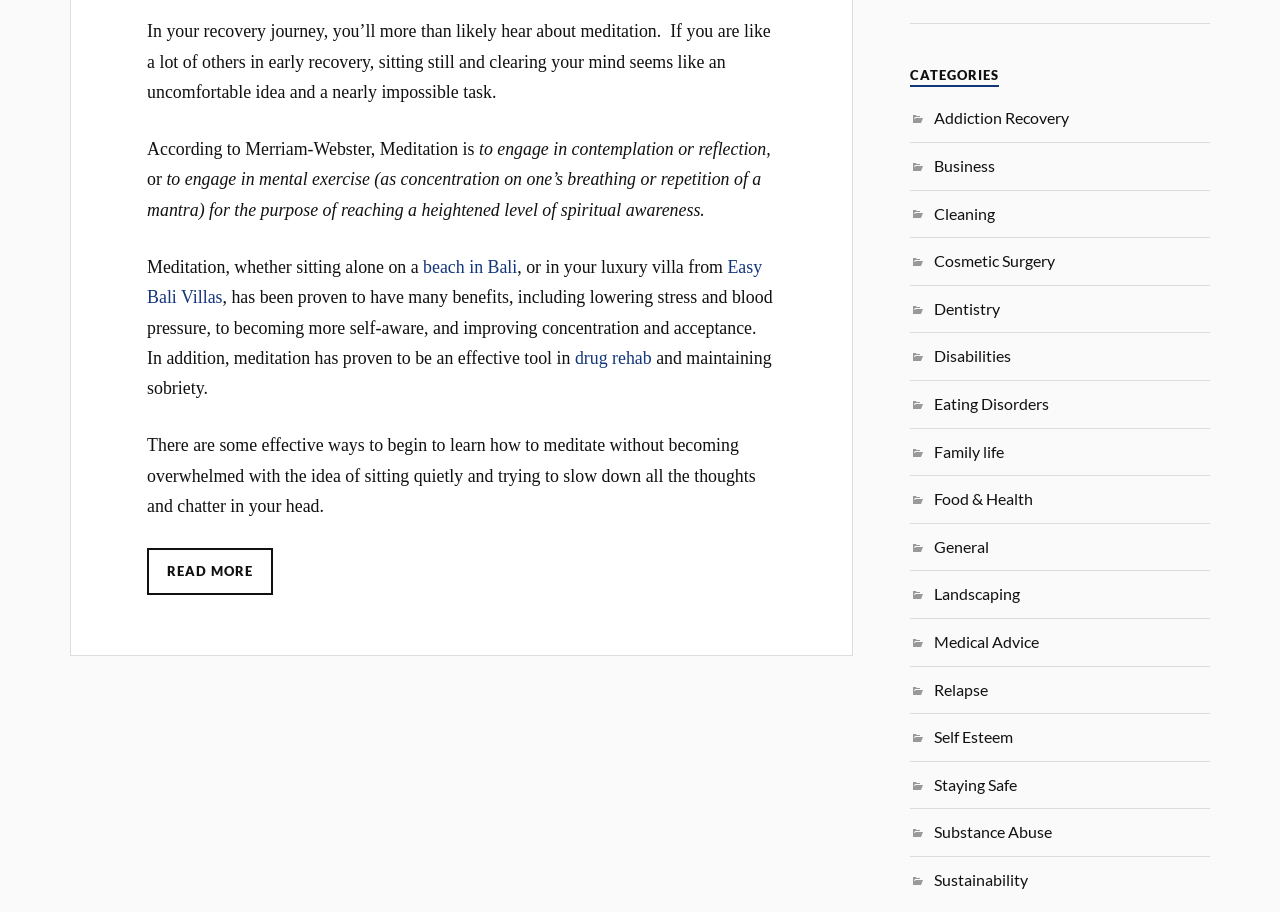Please determine the bounding box coordinates of the clickable area required to carry out the following instruction: "Visit the page about addiction recovery". The coordinates must be four float numbers between 0 and 1, represented as [left, top, right, bottom].

[0.73, 0.119, 0.835, 0.14]